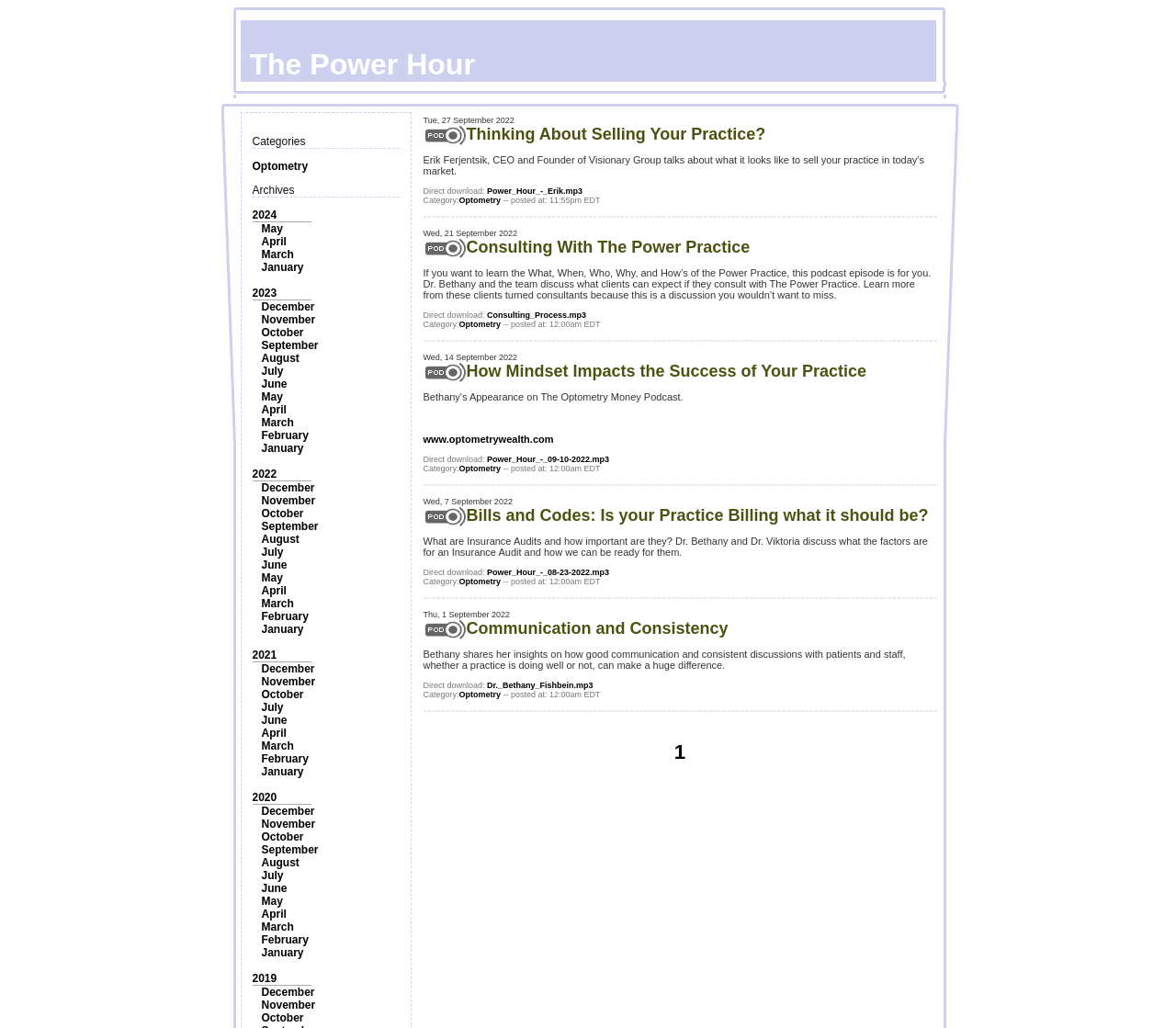Please provide a brief answer to the question using only one word or phrase: 
What is the purpose of the separator in the table row?

To separate table rows